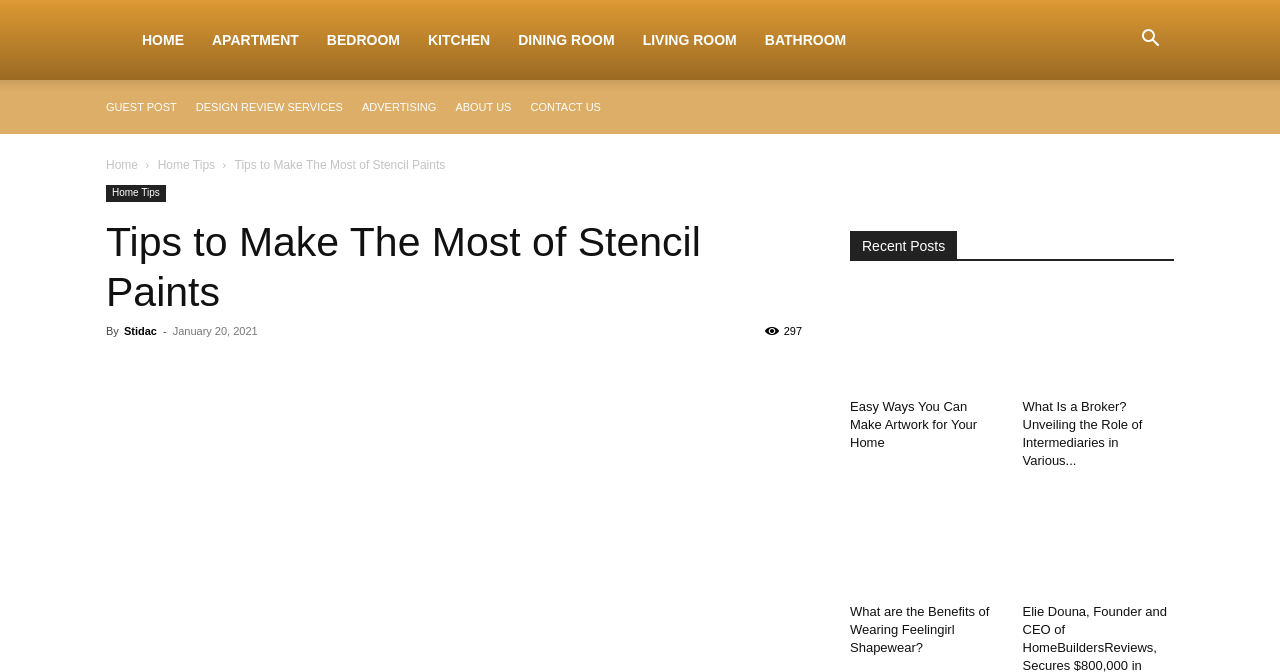Predict the bounding box coordinates of the UI element that matches this description: "Twitter". The coordinates should be in the format [left, top, right, bottom] with each value between 0 and 1.

[0.119, 0.531, 0.15, 0.591]